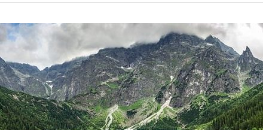Elaborate on the image with a comprehensive description.

This breathtaking image captures a serene mountainous landscape, characterized by towering peaks enveloped in wispy clouds. The rugged, green terrain is complemented by scattered patches of snow that cling to the higher altitudes, hinting at the area's alpine nature. Below, an expanse of lush forests juxtaposes the craggy mountain tops, inviting outdoor enthusiasts and nature lovers alike to explore its beauty. This striking scene encapsulates the allure of the mountains, making it an ideal reflection of "Beautiful things to do in Poland." Visitors are encouraged to appreciate not only the picturesque views but also the diverse outdoor activities that this enchanting destination has to offer.